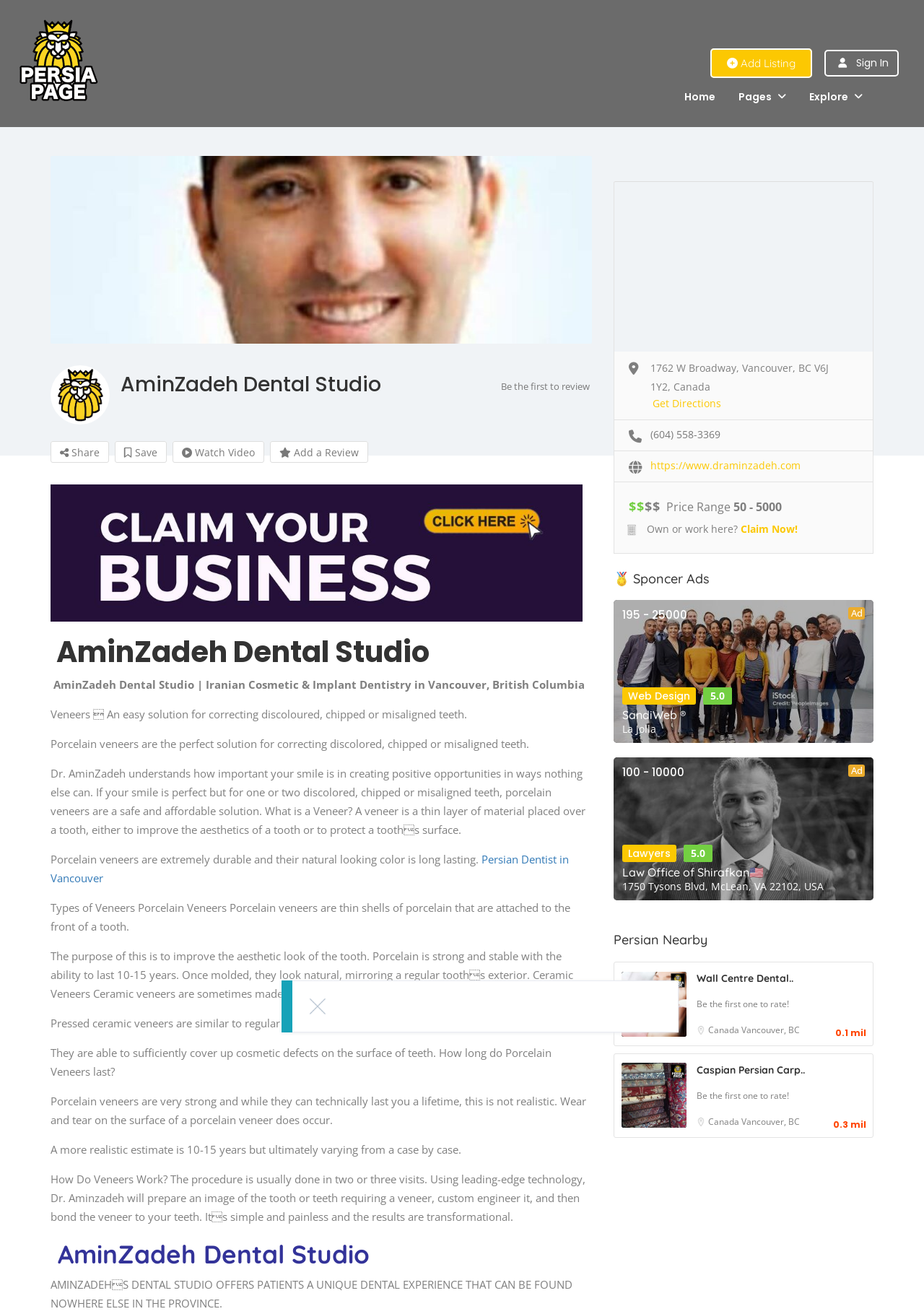Please find the bounding box coordinates for the clickable element needed to perform this instruction: "Click on the 'Home' link".

[0.741, 0.068, 0.774, 0.079]